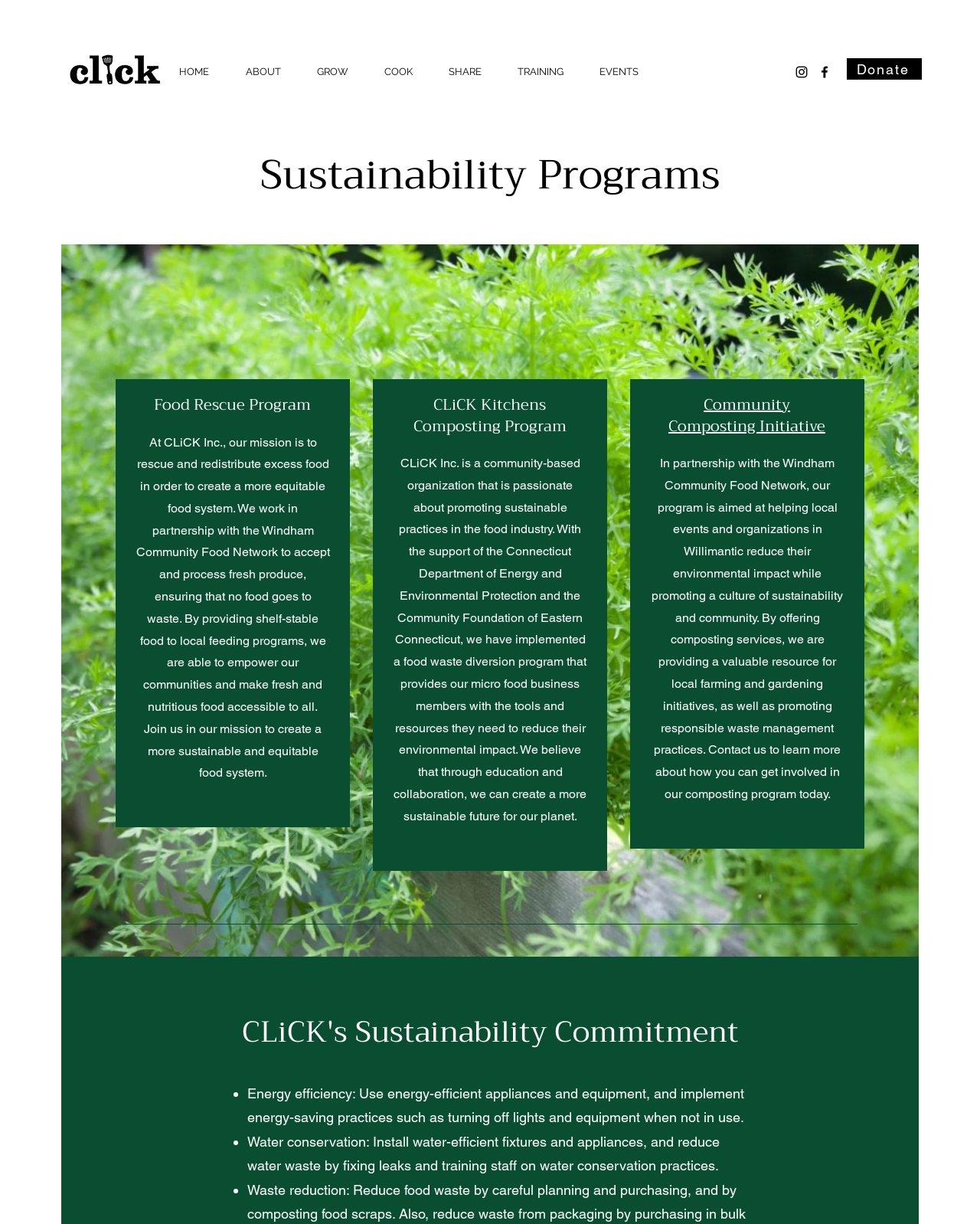What is the main focus of the Food Rescue Program?
Carefully examine the image and provide a detailed answer to the question.

The Food Rescue Program is described in the webpage as a program that 'rescue and redistribute excess food in order to create a more equitable food system'. This implies that the main focus of the program is to reduce food waste by rescuing and redistributing excess food.